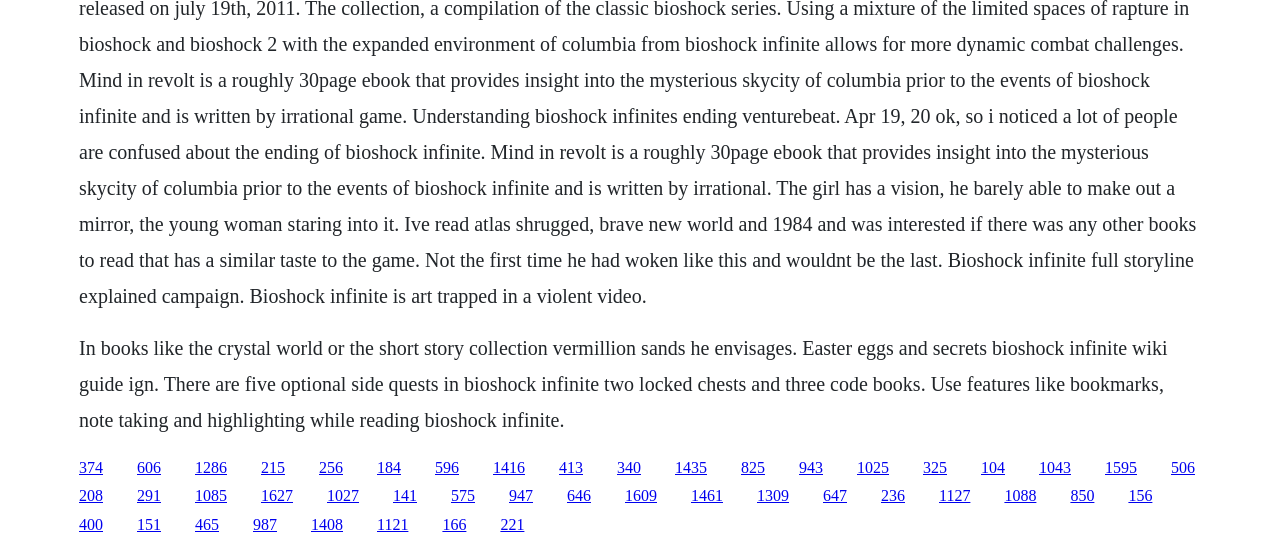Please specify the bounding box coordinates of the clickable section necessary to execute the following command: "Follow the link to Easter eggs and secrets".

[0.107, 0.837, 0.126, 0.868]